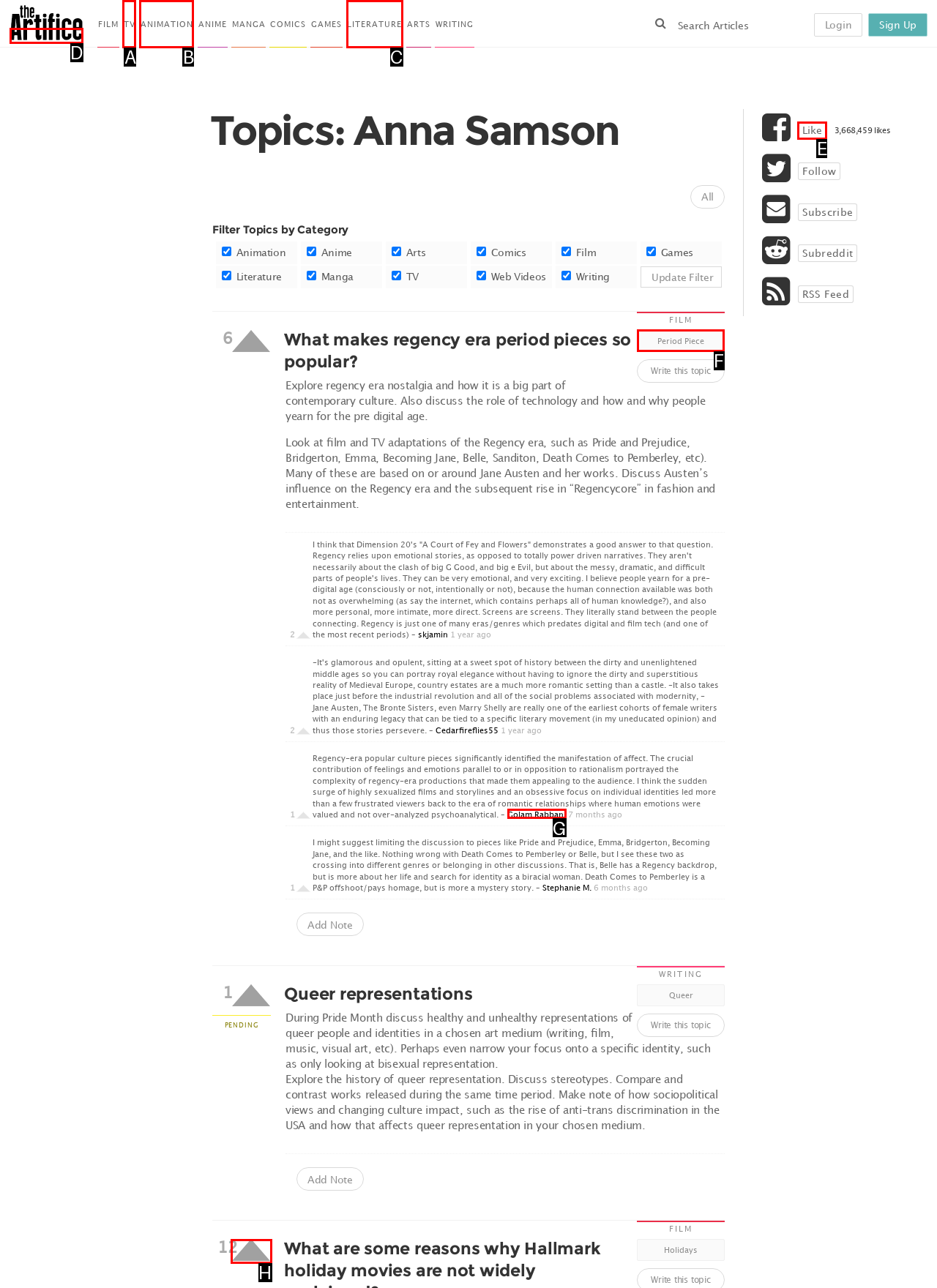Based on the task: Write a topic about period pieces, which UI element should be clicked? Answer with the letter that corresponds to the correct option from the choices given.

F